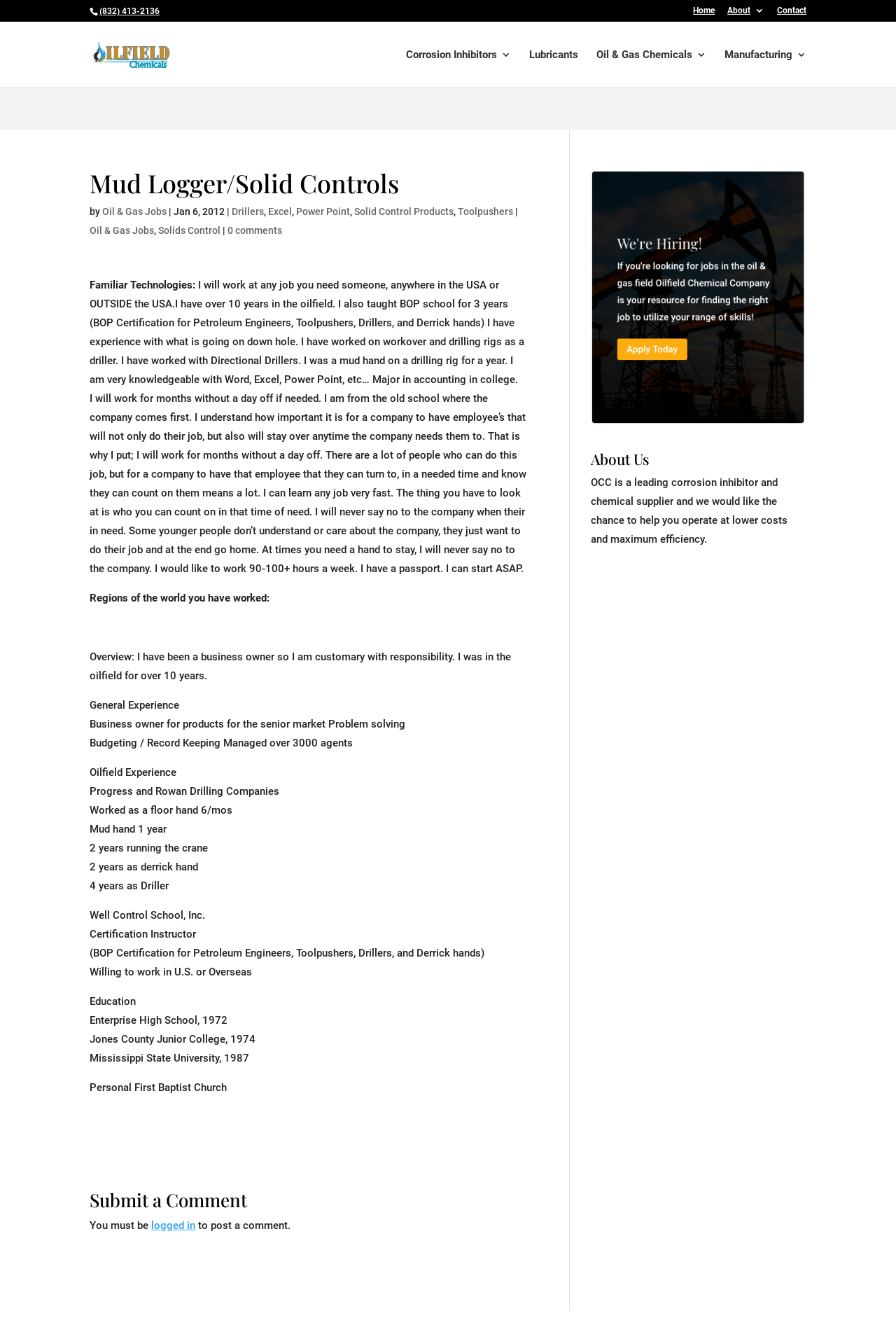Write a detailed summary of the webpage.

This webpage appears to be a personal profile or resume, with a focus on the individual's experience and skills in the oil and gas industry. At the top of the page, there are several links to different sections, including "Home", "About 3", and "Contact". Below these links, there is a logo or image for "OCC - Houston, TX", accompanied by a link to the same.

The main content of the page is divided into several sections. The first section appears to be a brief introduction or summary, with a heading "Mud Logger/Solid Controls" and a few links to related topics, such as "Oil & Gas Jobs" and "Solid Control Products". Below this, there is a longer block of text that describes the individual's work experience, skills, and personal qualities.

The next section is headed "Regions of the world you have worked:", but it does not appear to contain any specific information about regions worked in. Instead, it leads into a series of sections that outline the individual's experience, skills, and education. These sections include "Overview", "General Experience", "Oilfield Experience", "Education", and "Personal".

Throughout these sections, there are numerous links to related topics, such as specific companies and job titles. There are also several blocks of text that describe the individual's experience, skills, and personal qualities in more detail.

At the bottom of the page, there is a section headed "Submit a Comment", which appears to allow users to leave comments or feedback. However, this section is only accessible to logged-in users.

Overall, the page appears to be a personal profile or resume, with a focus on the individual's experience and skills in the oil and gas industry.